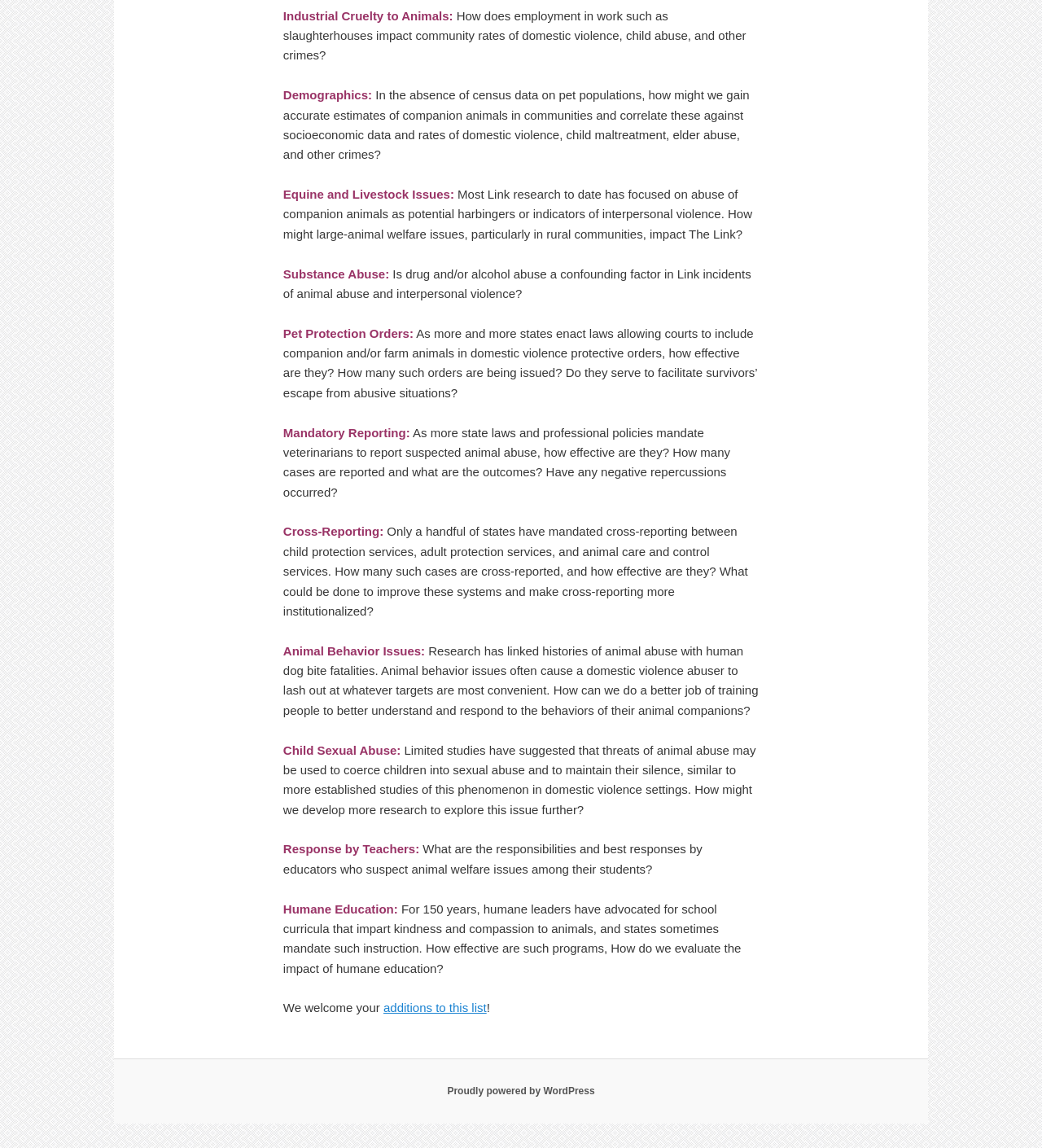What is the role of teachers in responding to animal welfare issues?
Please look at the screenshot and answer using one word or phrase.

To suspect and respond